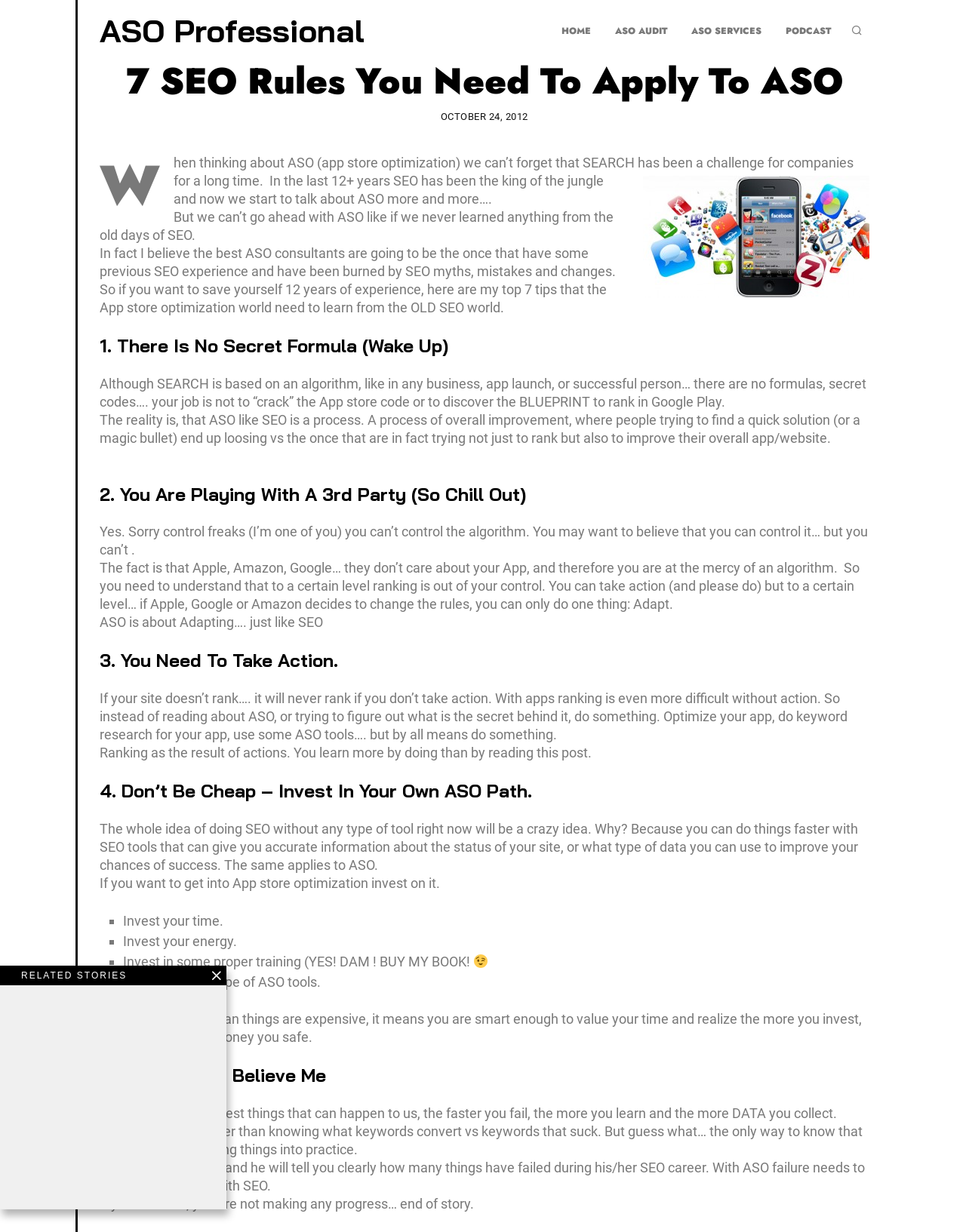Find and extract the text of the primary heading on the webpage.

7 SEO Rules You Need To Apply To ASO